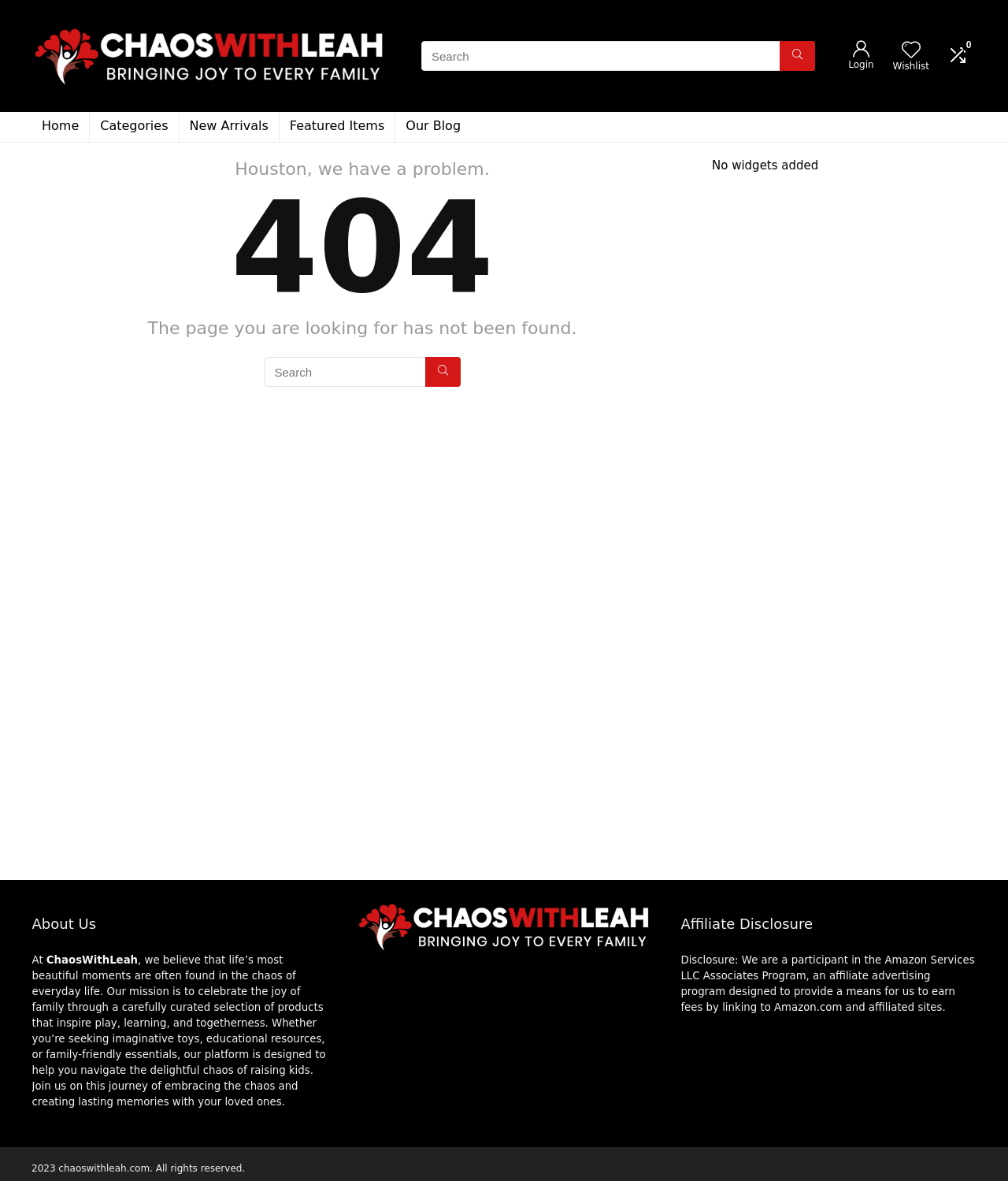Show the bounding box coordinates of the region that should be clicked to follow the instruction: "View Wishlist."

[0.894, 0.034, 0.913, 0.052]